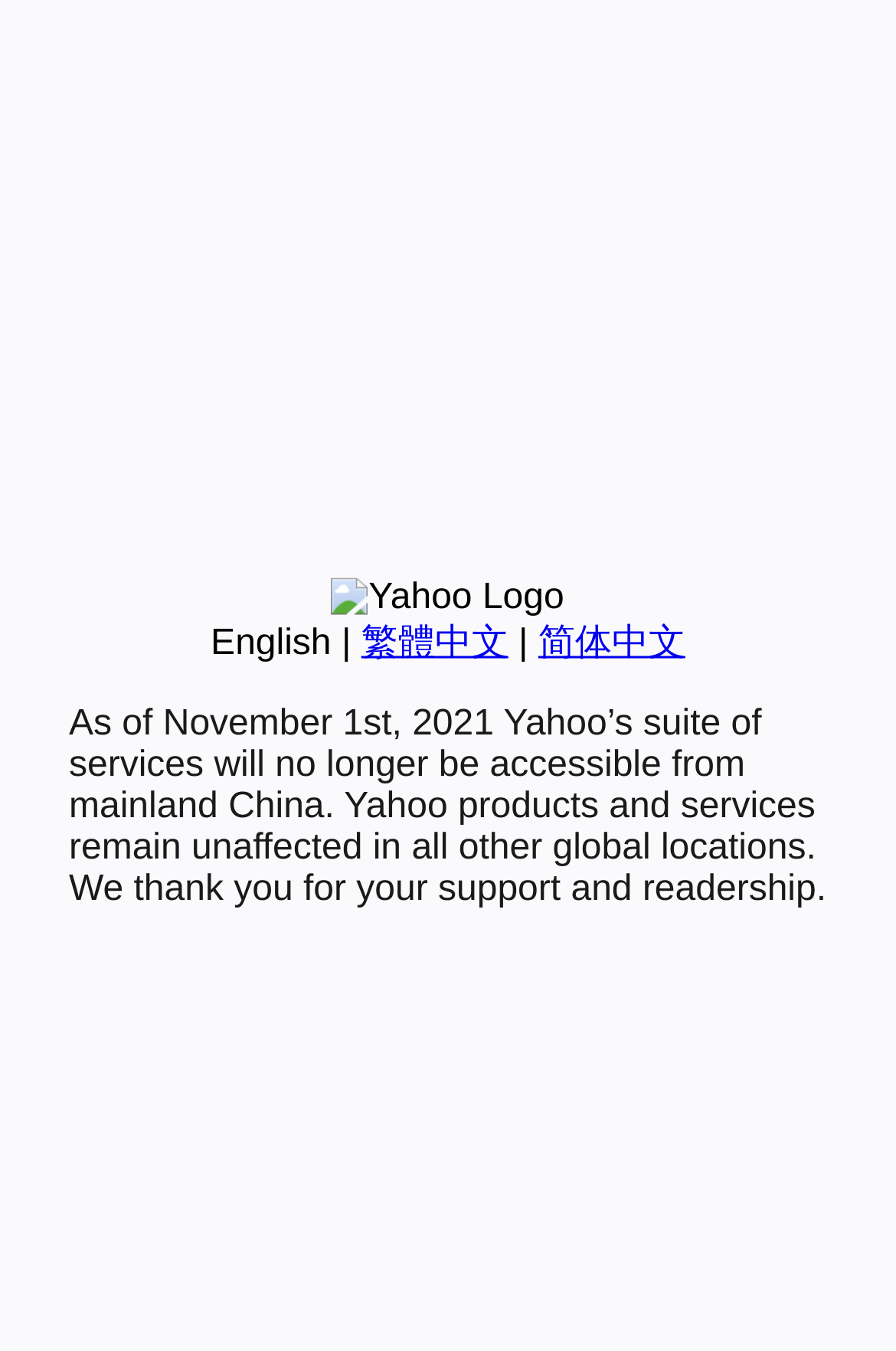Highlight the bounding box of the UI element that corresponds to this description: "English".

[0.235, 0.462, 0.37, 0.491]